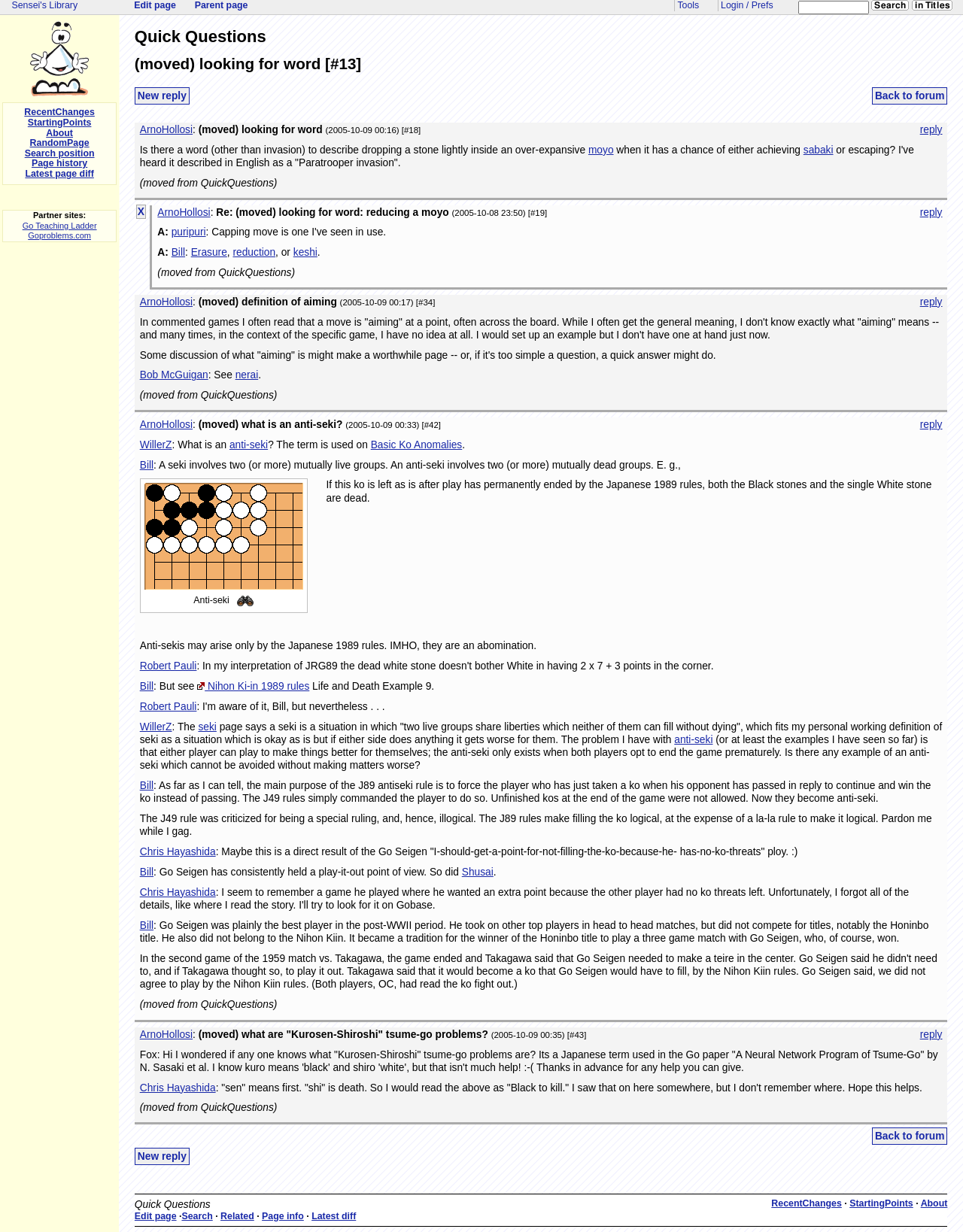Please look at the image and answer the question with a detailed explanation: What is the topic of the first question?

The first question on this webpage is about looking for a word, specifically a word to describe dropping a stone lightly inside an over-expansive moyo when it has a chance of either achieving sabaki or escaping.